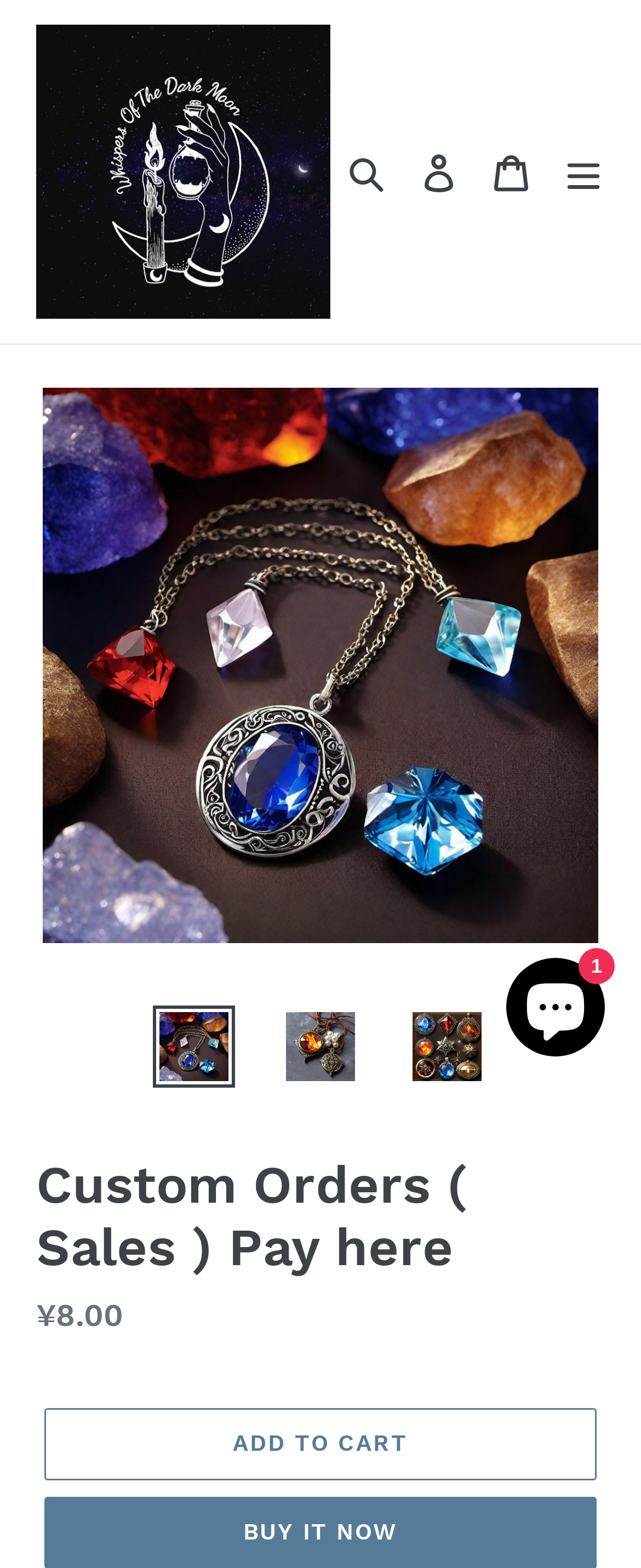Locate the primary heading on the webpage and return its text.

Custom Orders ( Sales ) Pay here